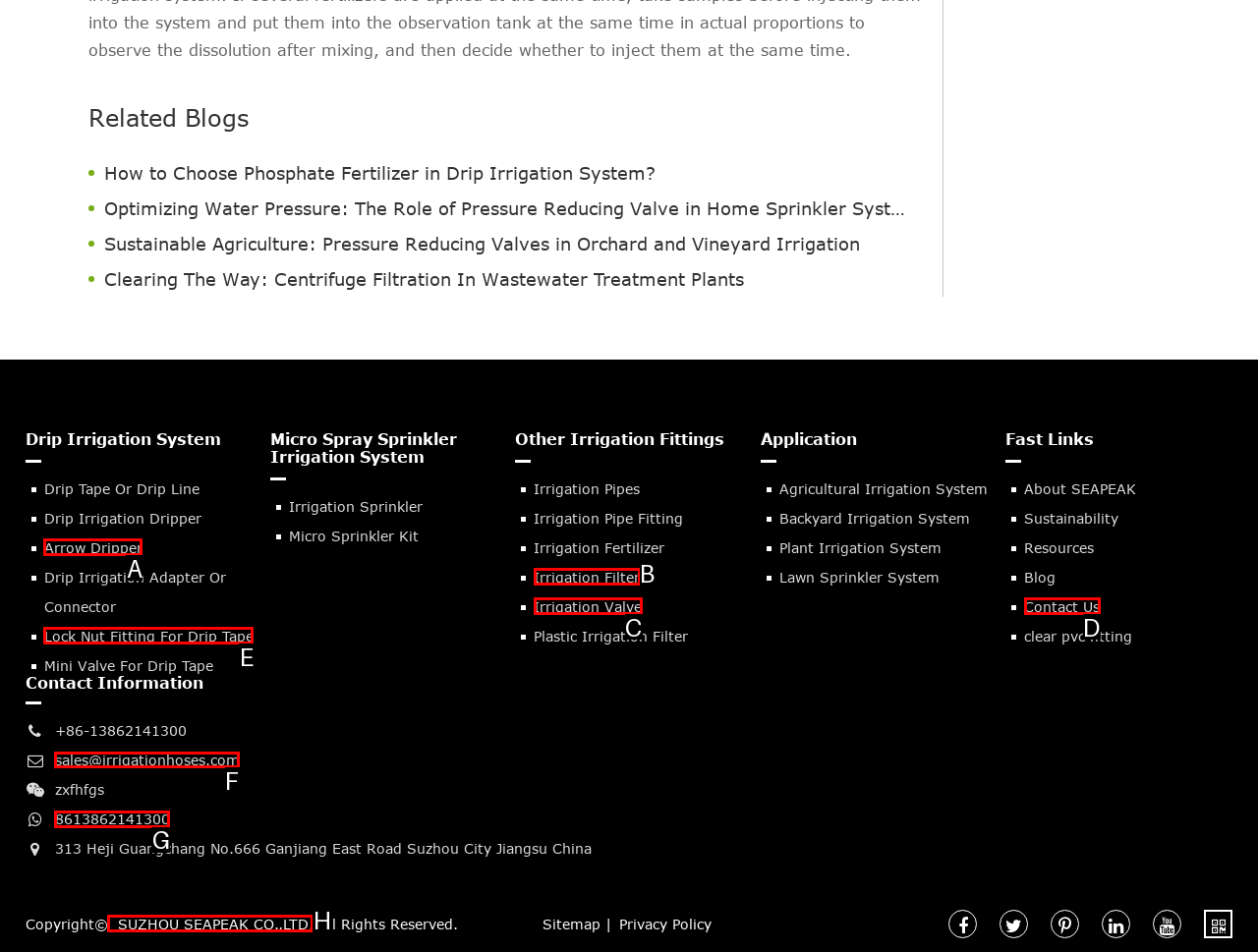Identify the correct option to click in order to accomplish the task: Contact 'sales@irrigationhoses.com' Provide your answer with the letter of the selected choice.

F